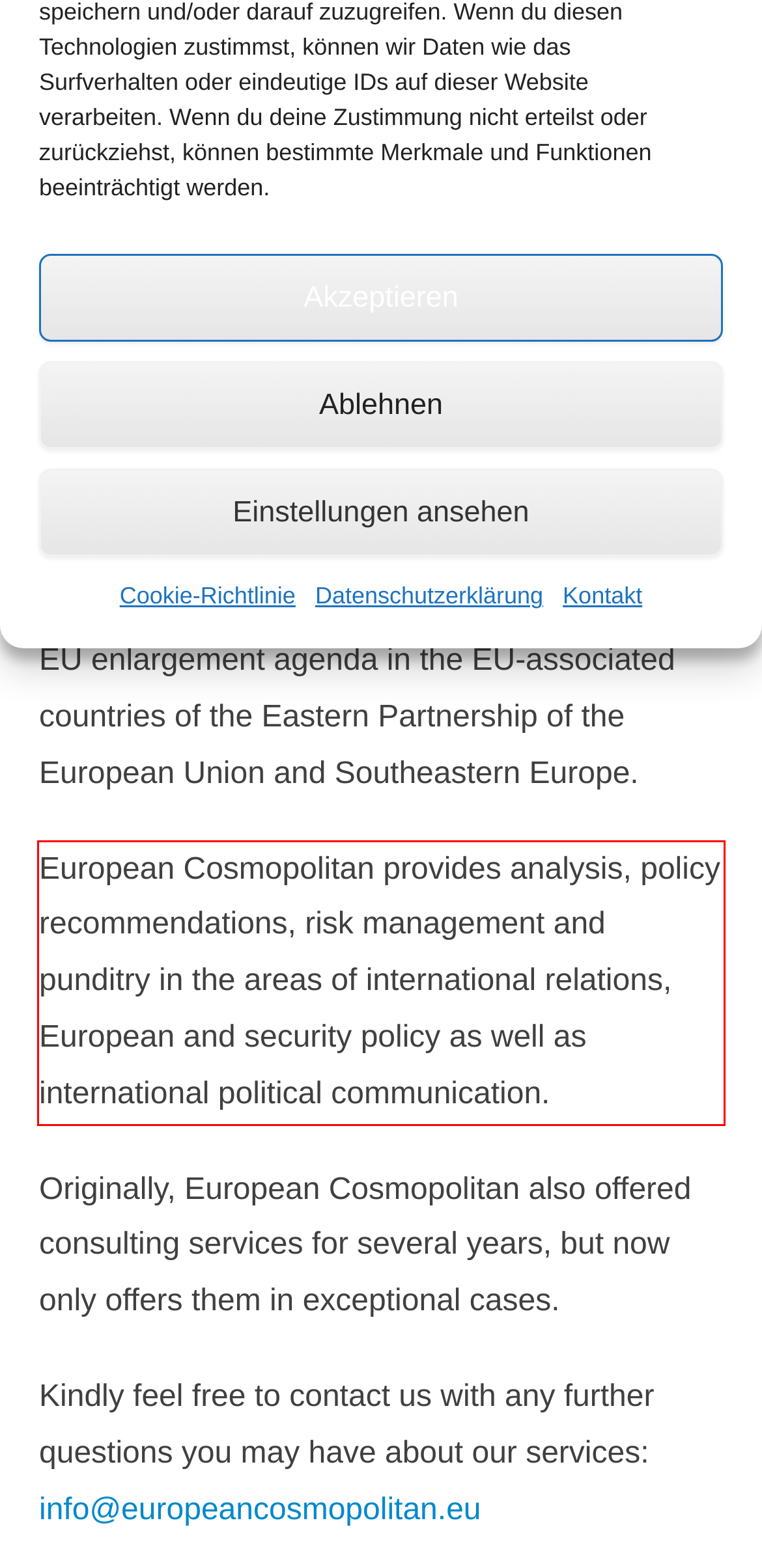Please identify and extract the text from the UI element that is surrounded by a red bounding box in the provided webpage screenshot.

European Cosmopolitan provides analysis, policy recommendations, risk management and punditry in the areas of international relations, European and security policy as well as international political communication.